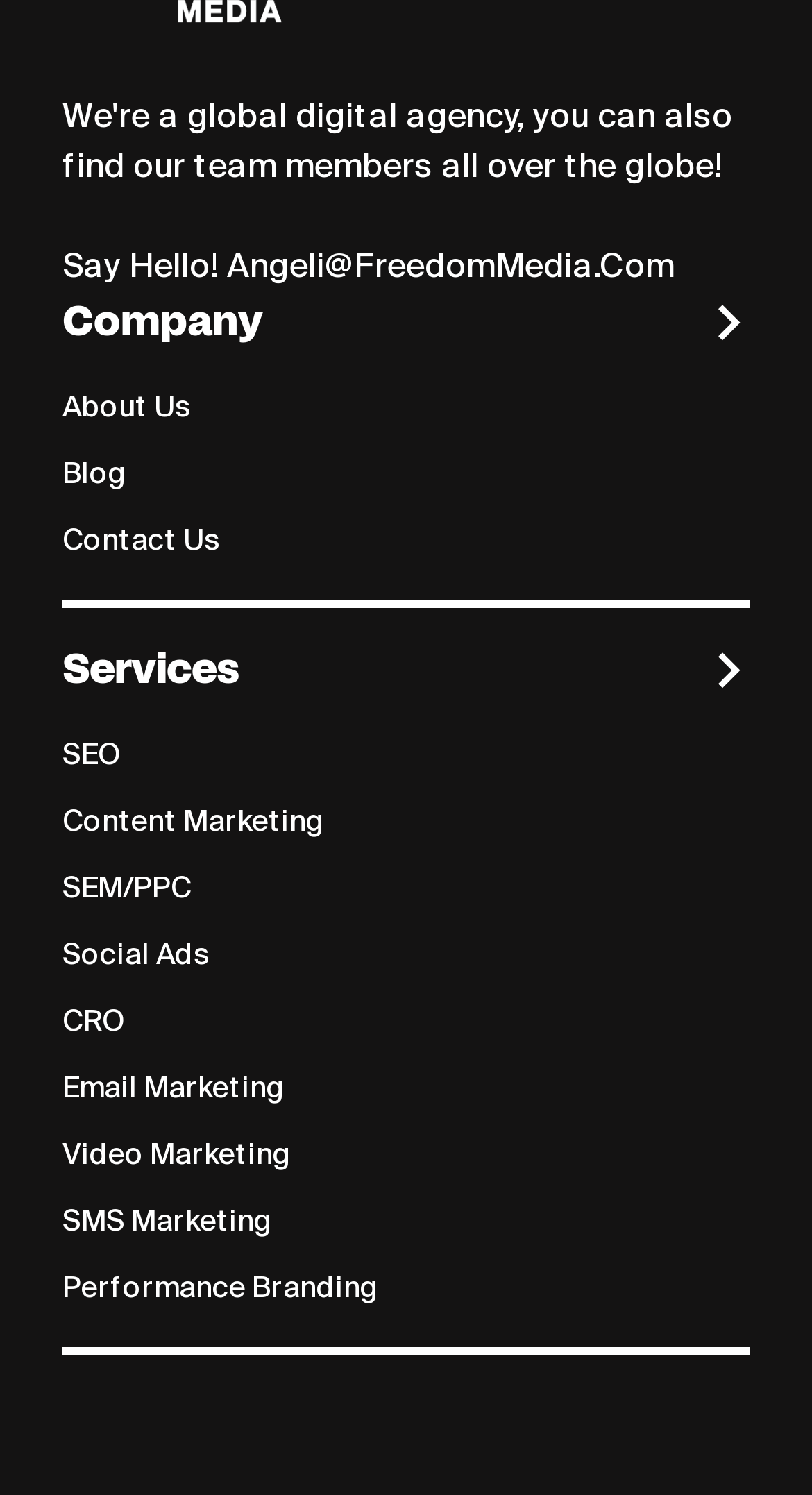How many links are in the 'Services' section?
From the image, respond using a single word or phrase.

9